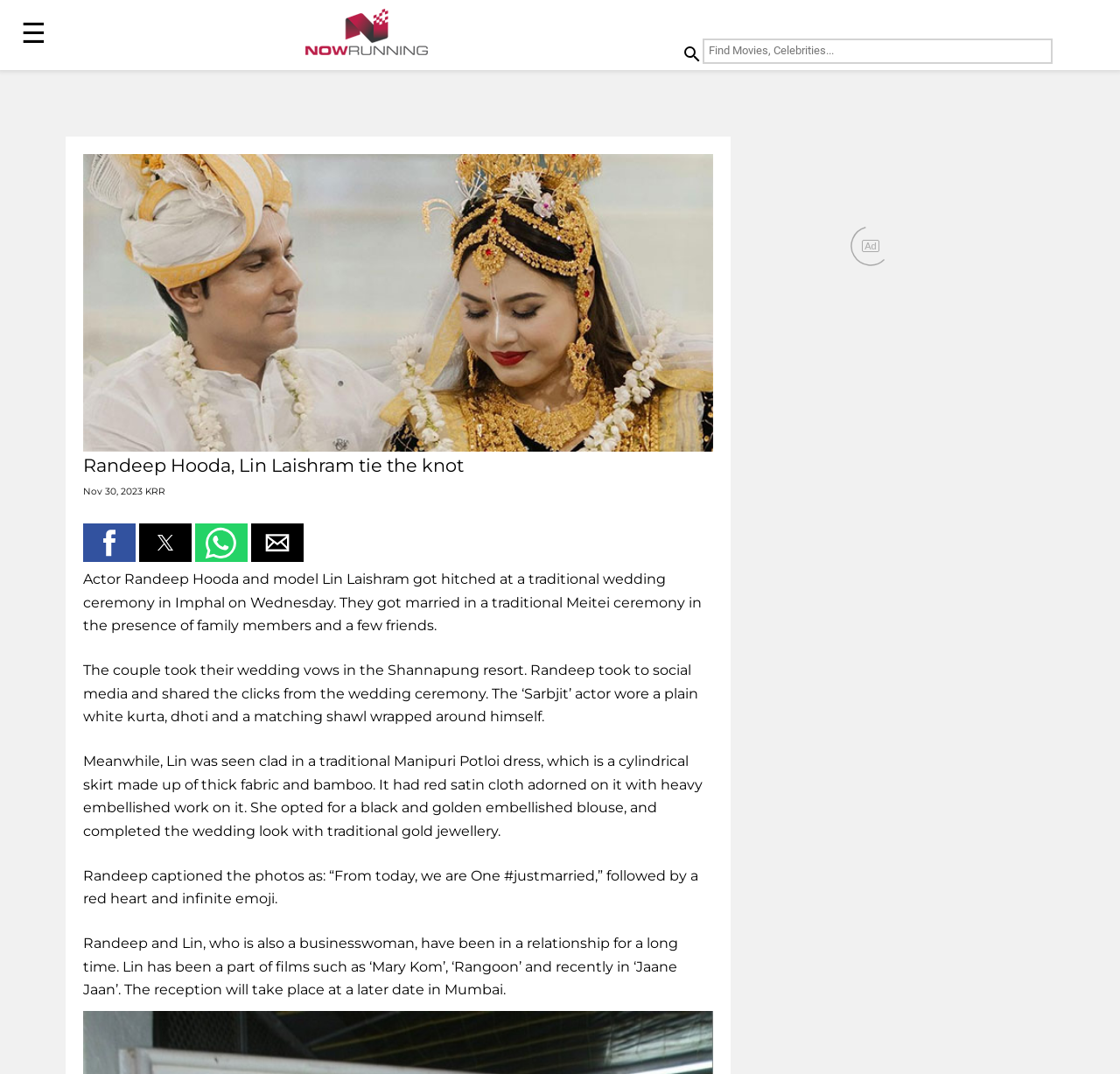What is the name of the model who got married to Randeep Hooda?
Please answer the question with as much detail as possible using the screenshot.

The answer can be found in the heading 'Randeep Hooda, Lin Laishram tie the knot' and the article content which mentions 'Actor Randeep Hooda and model Lin Laishram got hitched...'.